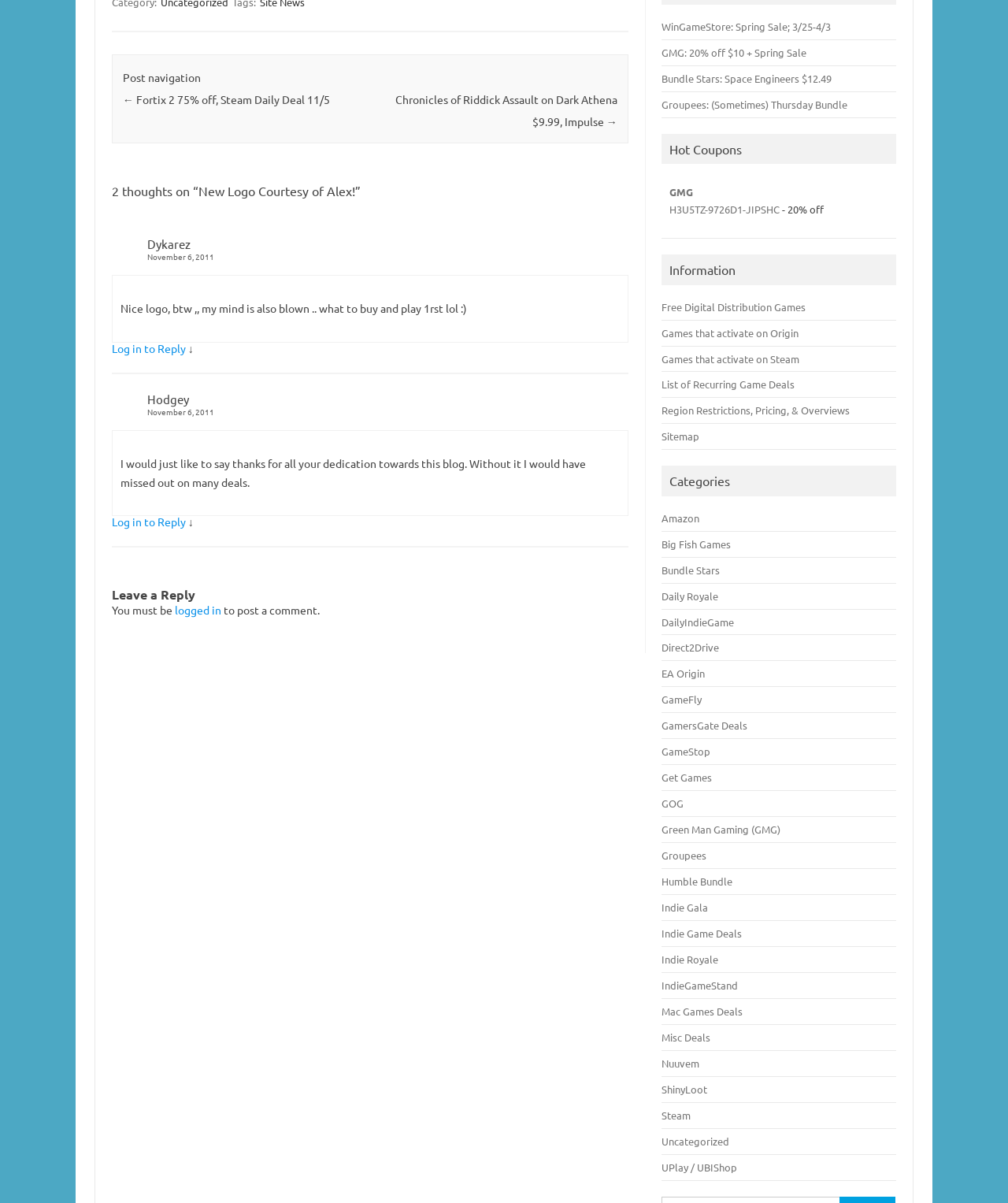Locate the UI element described by Groupees in the provided webpage screenshot. Return the bounding box coordinates in the format (top-left x, top-left y, bottom-right x, bottom-right y), ensuring all values are between 0 and 1.

[0.657, 0.705, 0.701, 0.717]